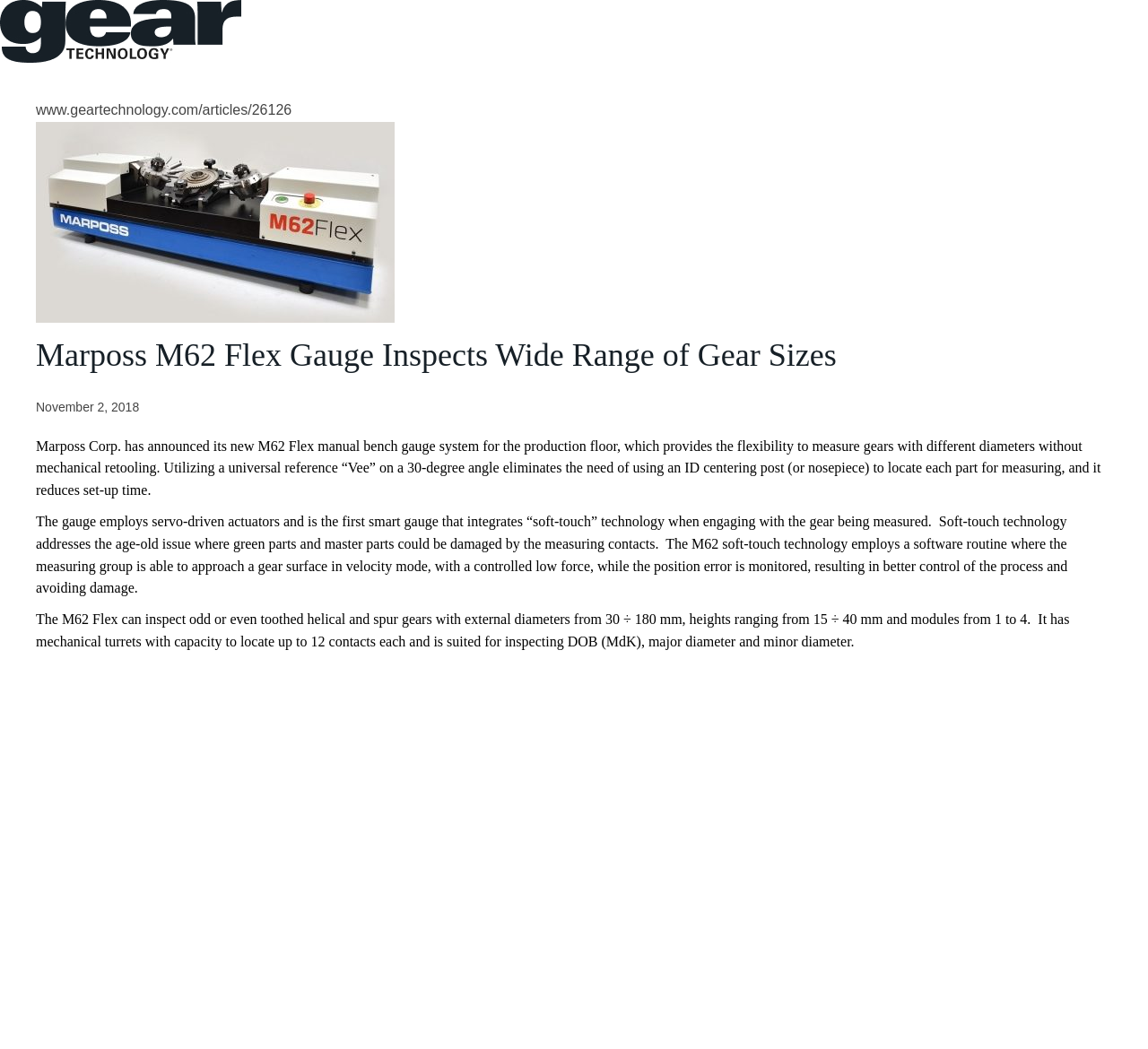Please identify and generate the text content of the webpage's main heading.

Marposs M62 Flex Gauge Inspects Wide Range of Gear Sizes